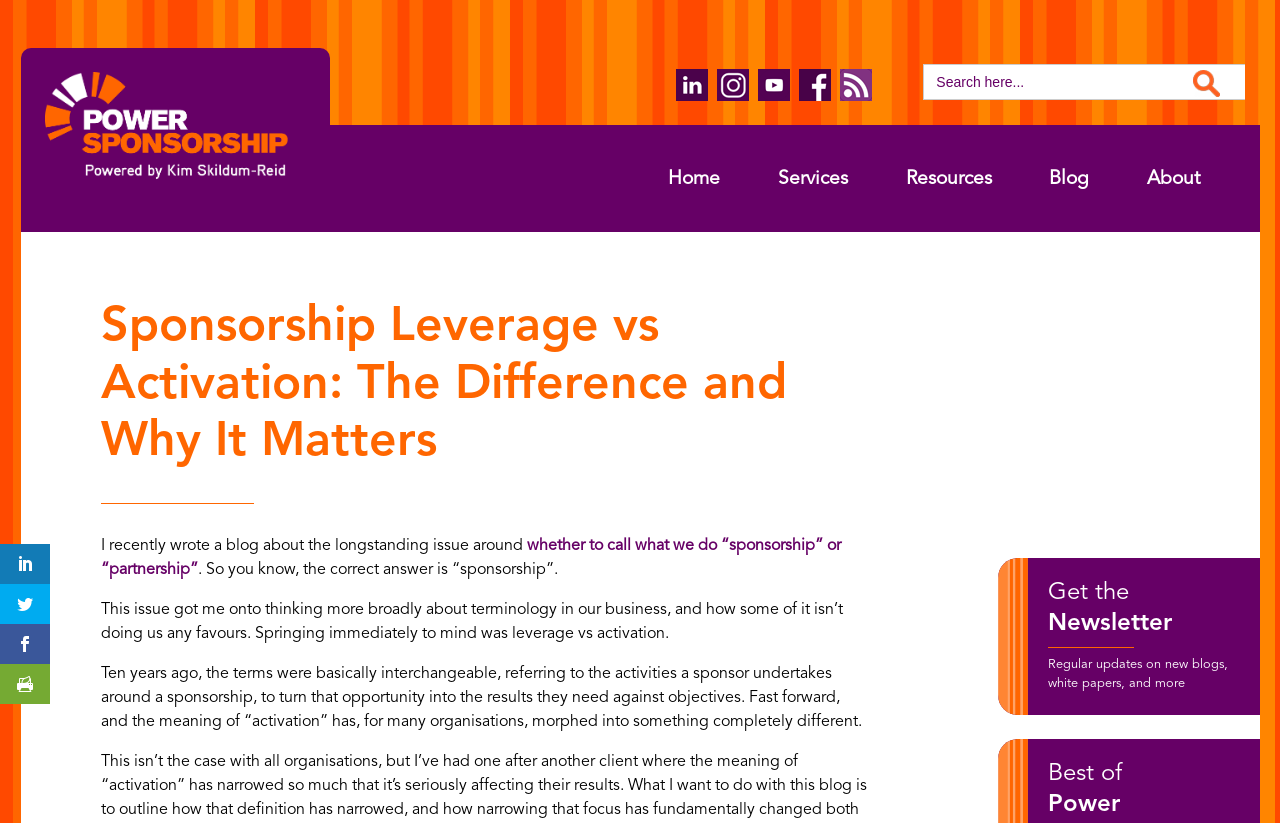What is the purpose of the search box?
Based on the image content, provide your answer in one word or a short phrase.

Search for: